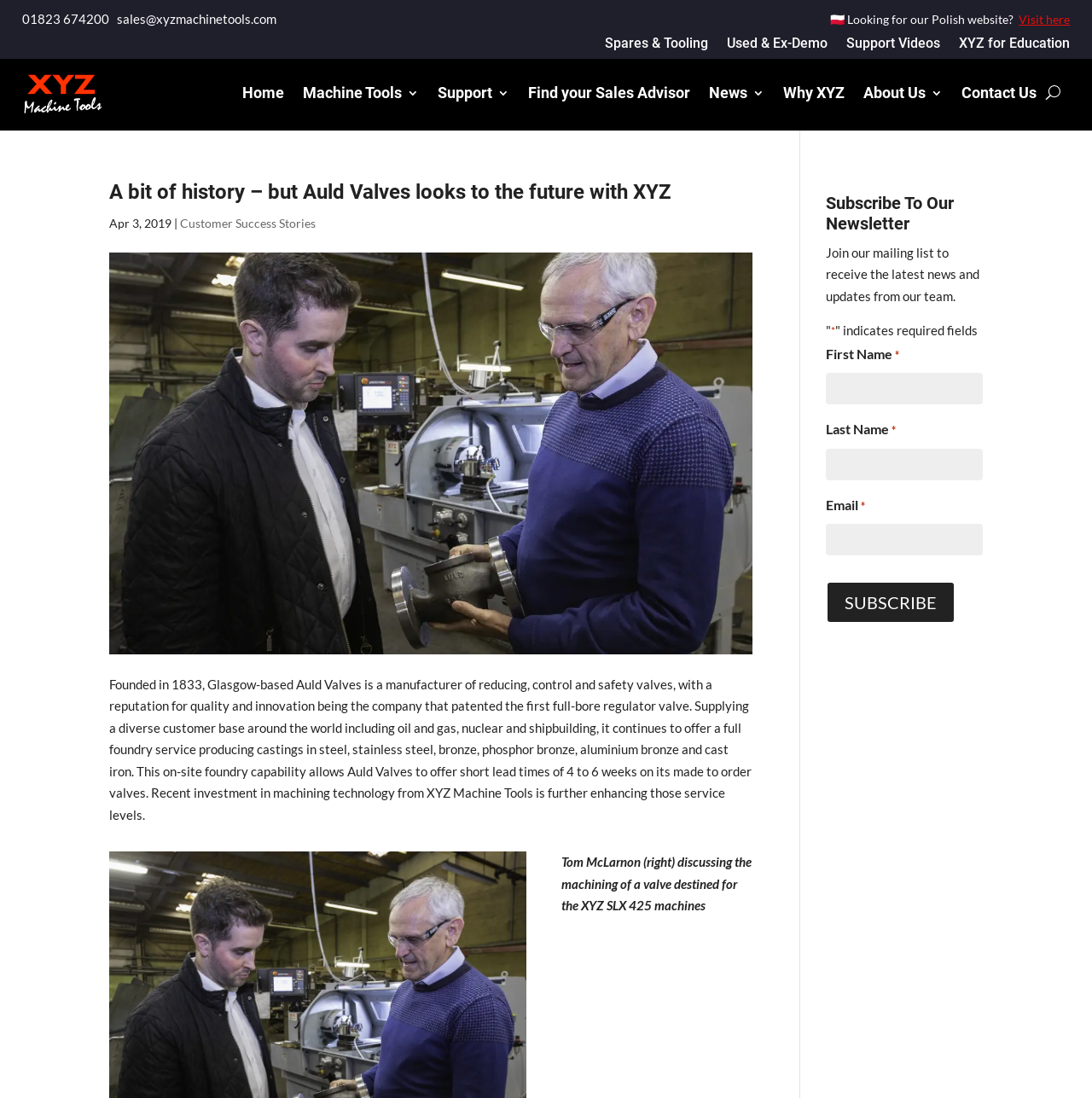Explain the webpage's layout and main content in detail.

The webpage appears to be about Auld Valves, a manufacturer of reducing, control, and safety valves, and its partnership with XYZ Machine Tools. At the top of the page, there is a header section with contact information, including a phone number, email address, and a link to the Polish website. Below this, there is a navigation menu with links to various sections of the website, such as "Spares & Tooling", "Used & Ex-Demo", and "Support Videos".

The main content of the page is divided into two sections. On the left, there is a heading that reads "A bit of history – but Auld Valves looks to the future with XYZ" followed by a brief history of the company, including its founding in 1833 and its reputation for quality and innovation. There is also a paragraph describing the company's capabilities, including its on-site foundry service and recent investment in machining technology from XYZ Machine Tools.

On the right side of the page, there is an image with a caption describing Tom McLarnon discussing the machining of a valve destined for the XYZ SLX 425 machines. Below this, there is a section to subscribe to the company's newsletter, with a heading, a brief description, and a form to input first name, last name, and email address.

At the bottom of the page, there is a footer section with links to various pages, including "Home", "Machine Tools 3", "Support 3", and "Contact Us". There is also a button with a "U" icon, which may represent a user profile or account.